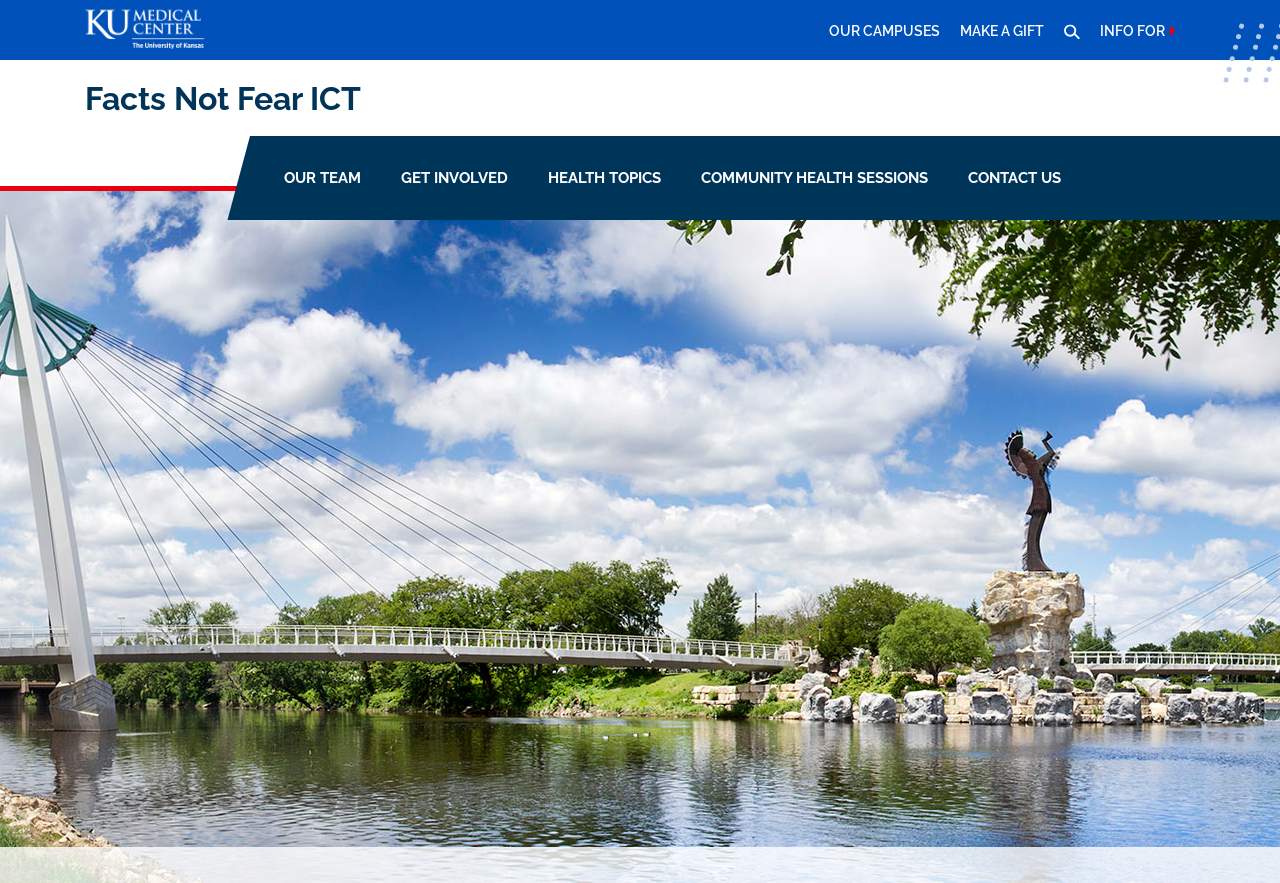What is the purpose of the search box?
Answer the question with a detailed and thorough explanation.

I inferred the purpose of the search box by looking at its location and the surrounding elements. The search box is located near the top of the page, and there are radio buttons and labels nearby that suggest searching within a specific section or all sites. This implies that the search box is intended for users to search the website.